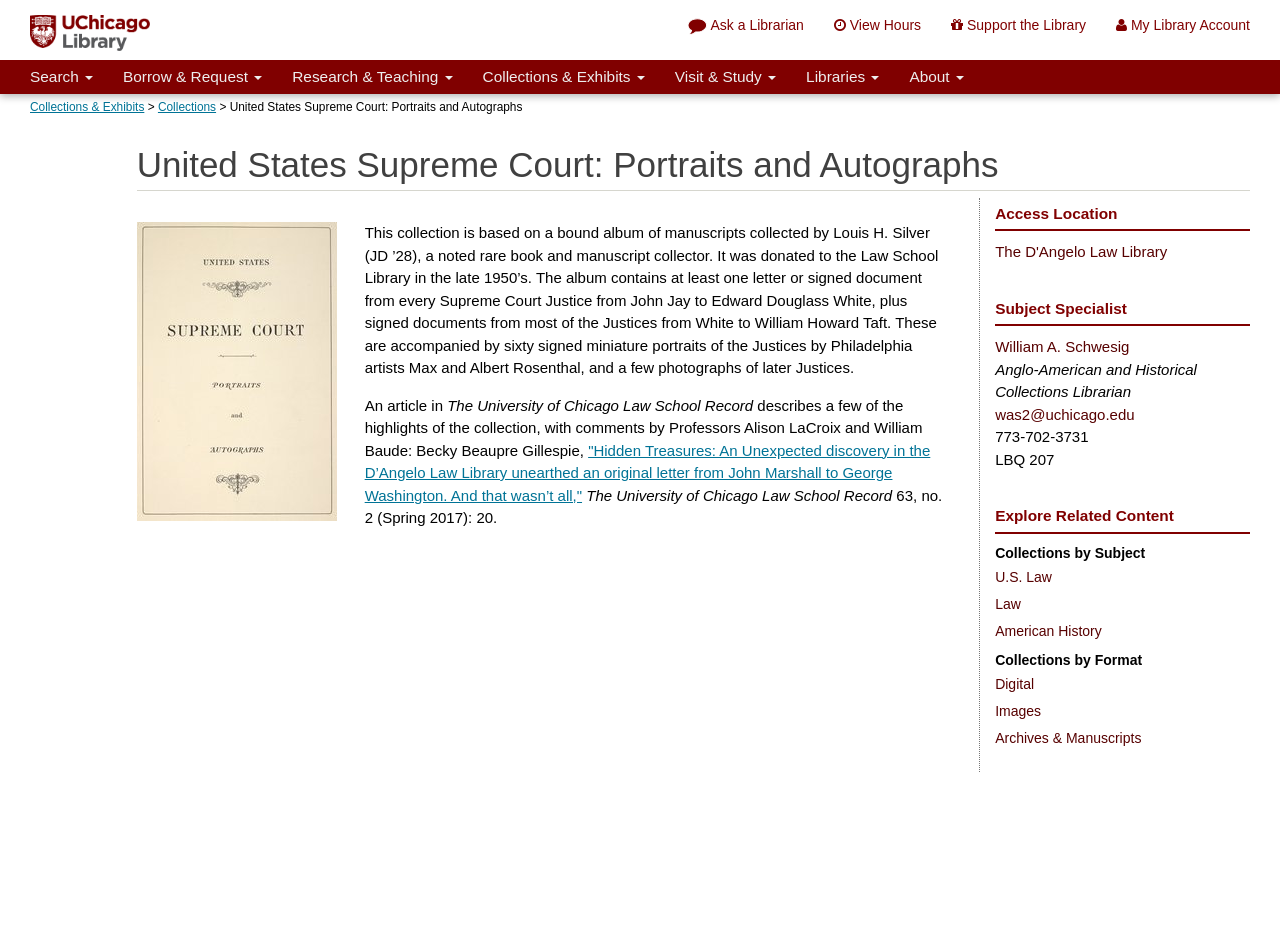Who is the subject specialist for this collection?
Please give a detailed and elaborate explanation in response to the question.

I found the answer by looking at the complementary section, where it says 'Subject Specialist' and lists William A. Schwesig as the Anglo-American and Historical Collections Librarian.